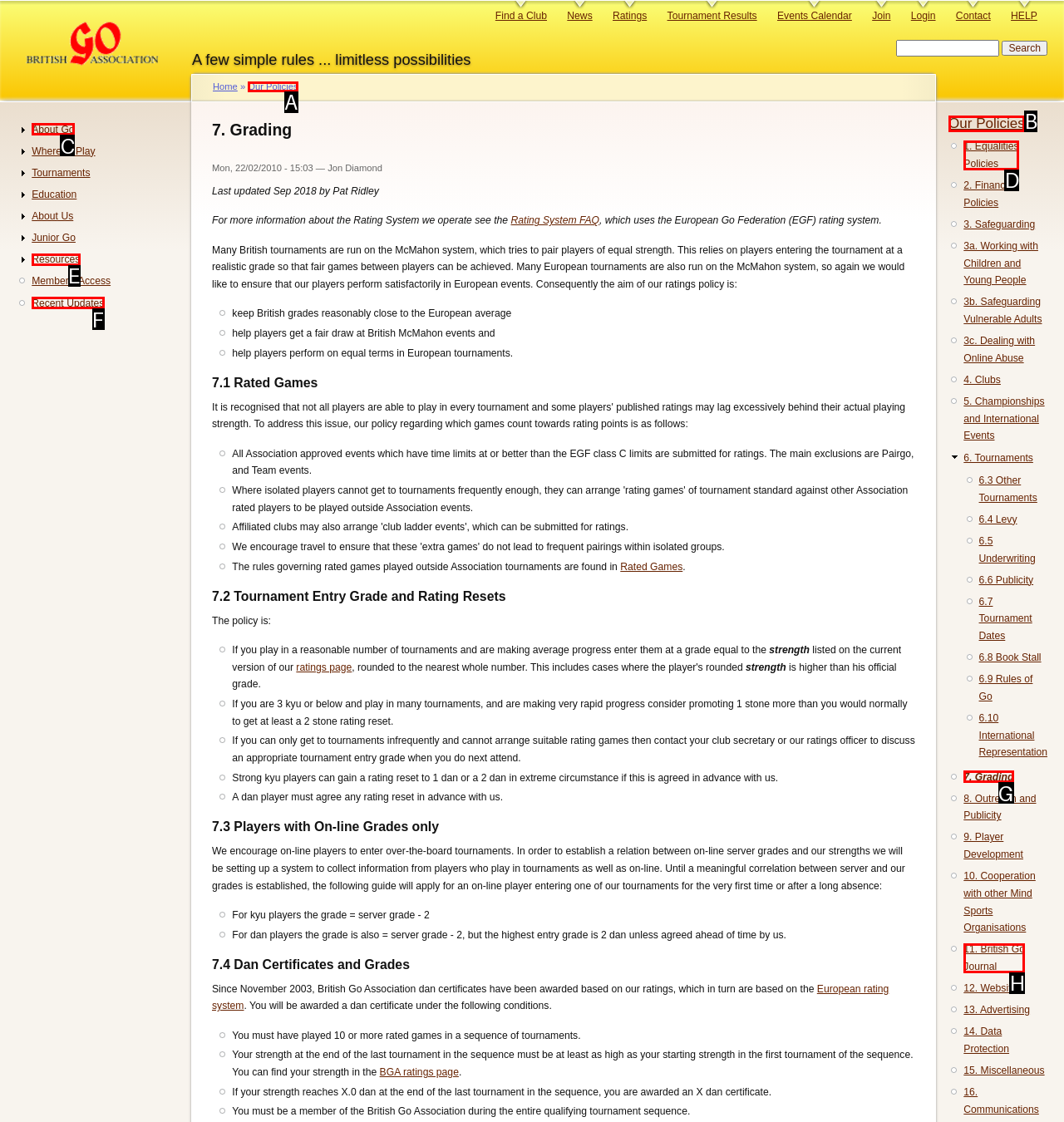Choose the option that aligns with the description: 11. British Go Journal
Respond with the letter of the chosen option directly.

H